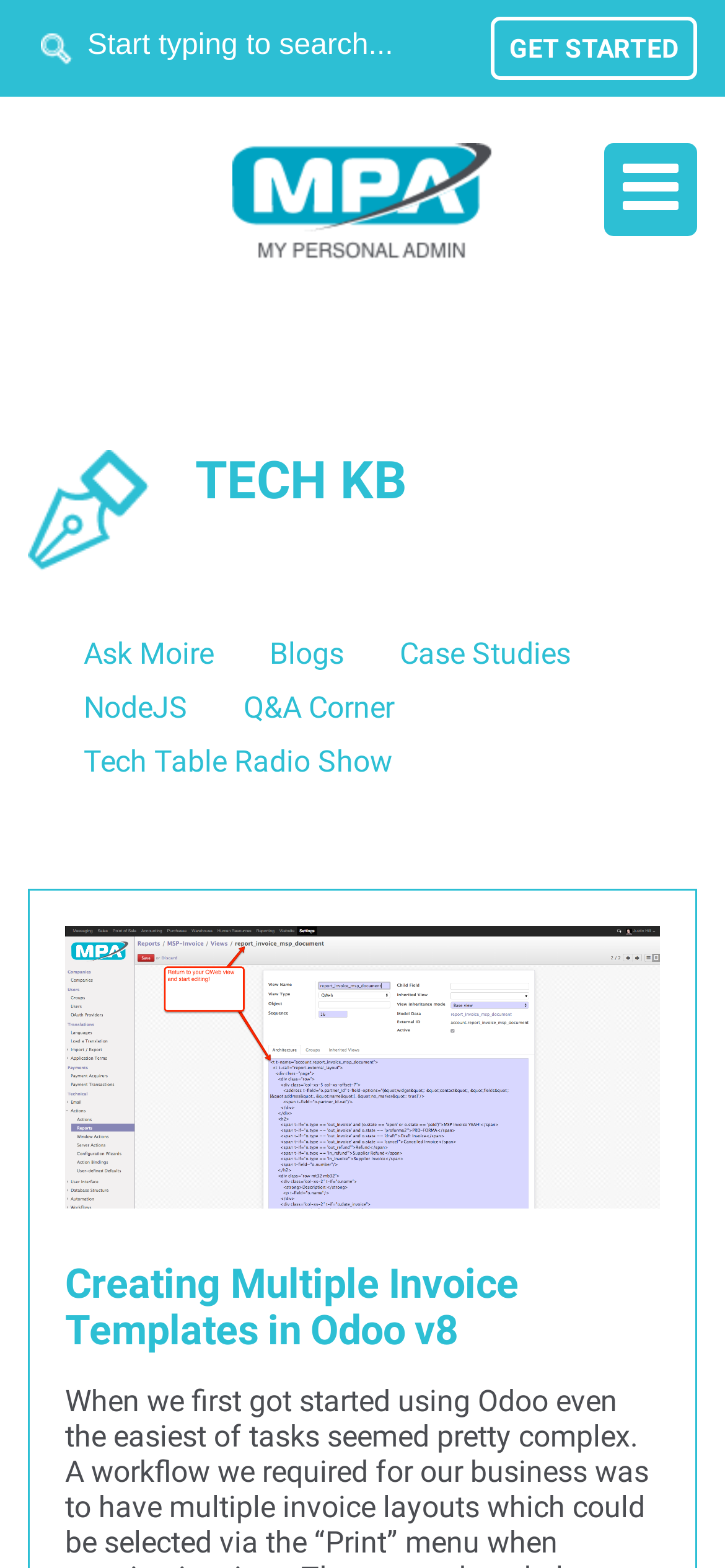Please identify the bounding box coordinates of the element on the webpage that should be clicked to follow this instruction: "search for something". The bounding box coordinates should be given as four float numbers between 0 and 1, formatted as [left, top, right, bottom].

[0.115, 0.011, 0.574, 0.049]